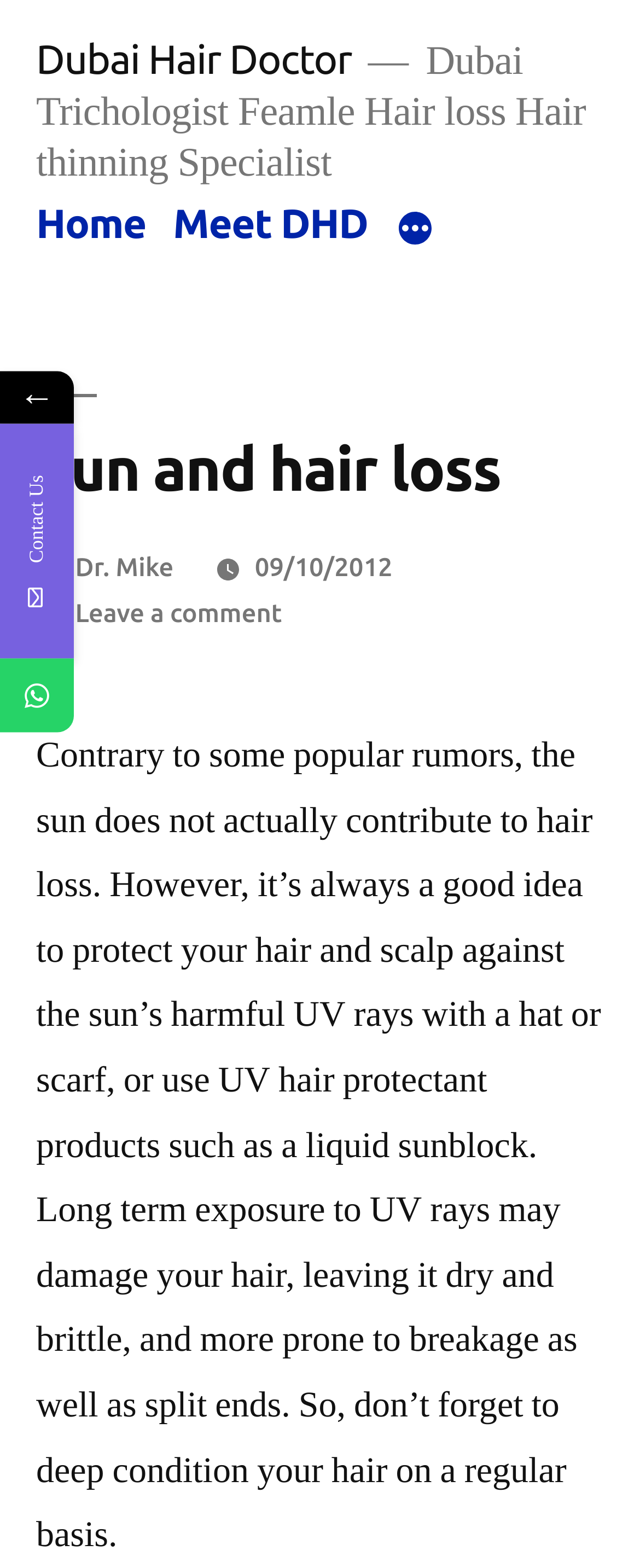Please specify the bounding box coordinates of the region to click in order to perform the following instruction: "Click on the 'Contact Us' link".

[0.038, 0.302, 0.074, 0.359]